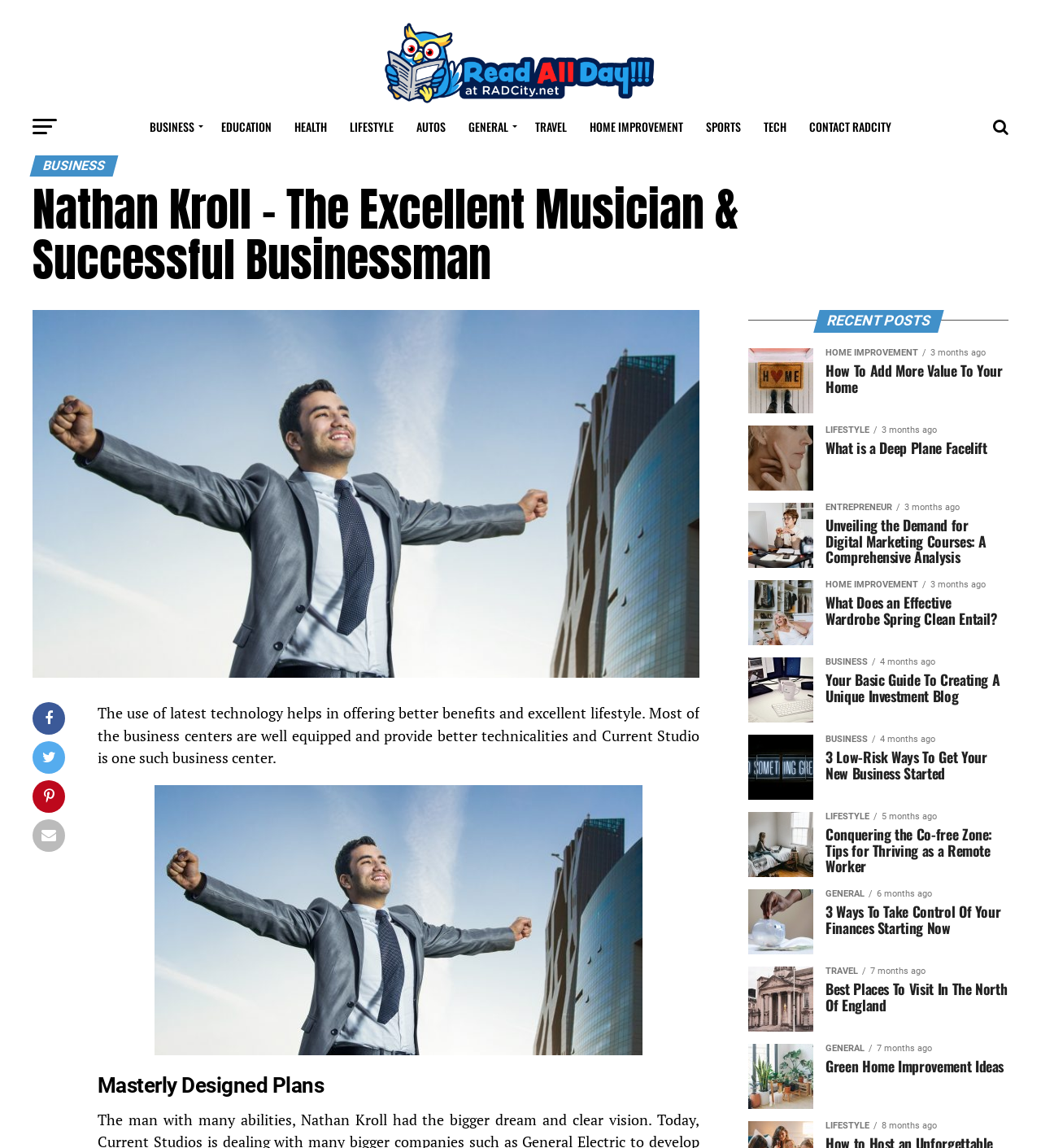Select the bounding box coordinates of the element I need to click to carry out the following instruction: "Click on 'BUSINESS' category".

[0.134, 0.093, 0.2, 0.129]